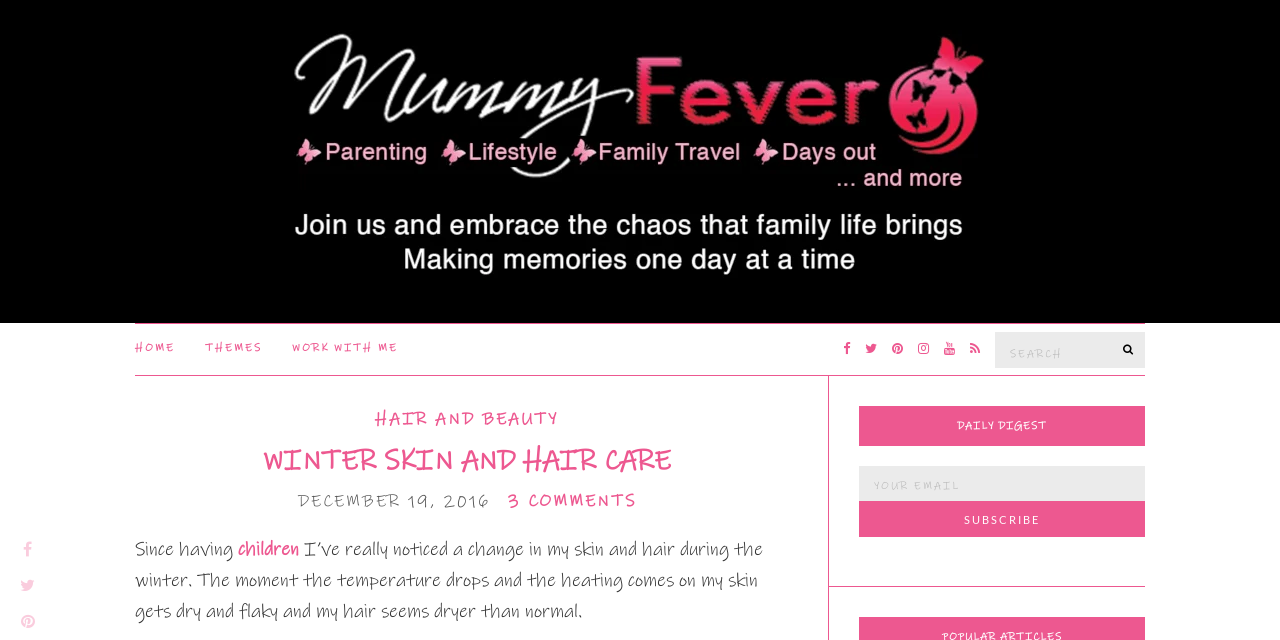What is the purpose of the textbox at the bottom?
Based on the content of the image, thoroughly explain and answer the question.

The textbox at the bottom of the webpage is part of a subscription form. It is labeled 'Your email' and is required to subscribe to the daily digest. The purpose of this textbox is to collect email addresses from users who want to receive daily updates from the blog.